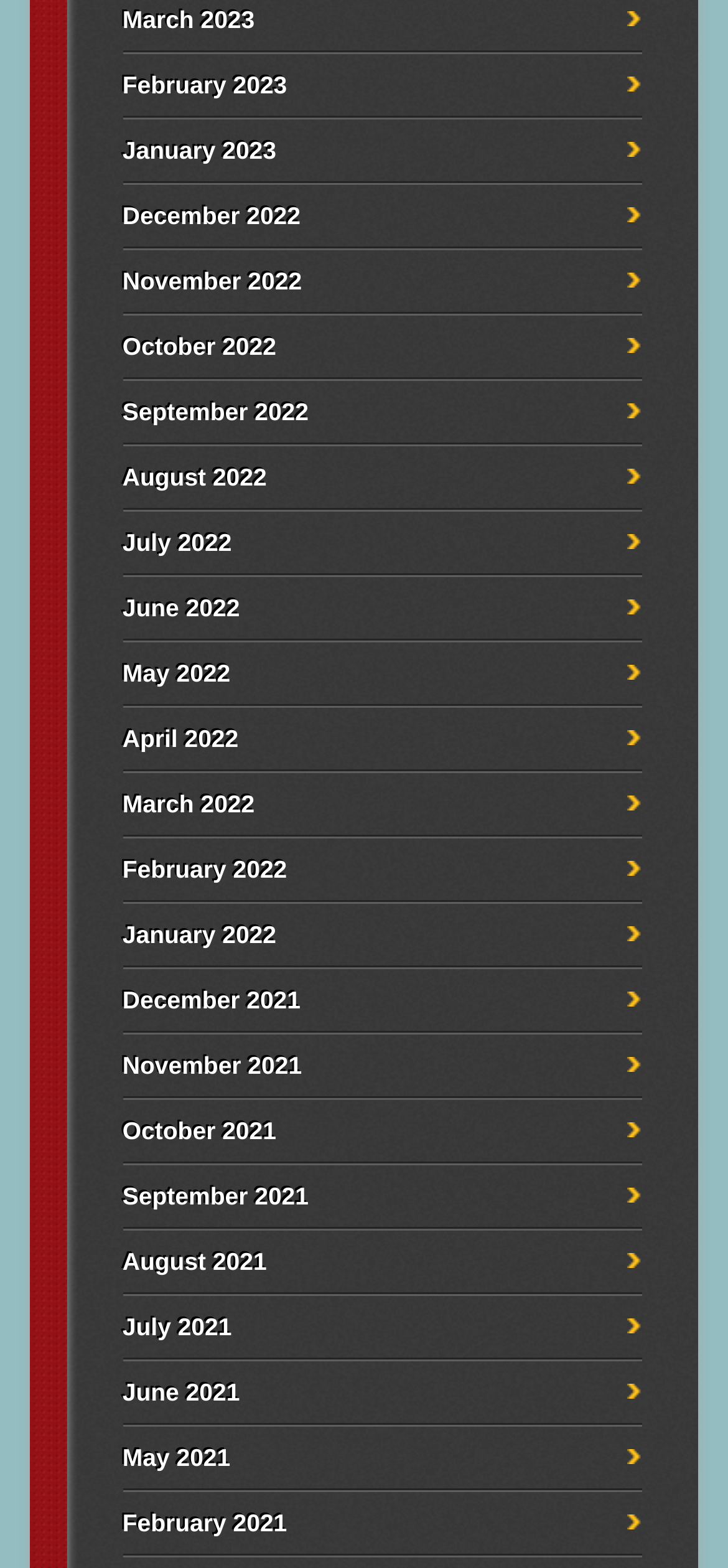Please determine the bounding box coordinates of the section I need to click to accomplish this instruction: "browse January 2021".

[0.168, 0.587, 0.379, 0.605]